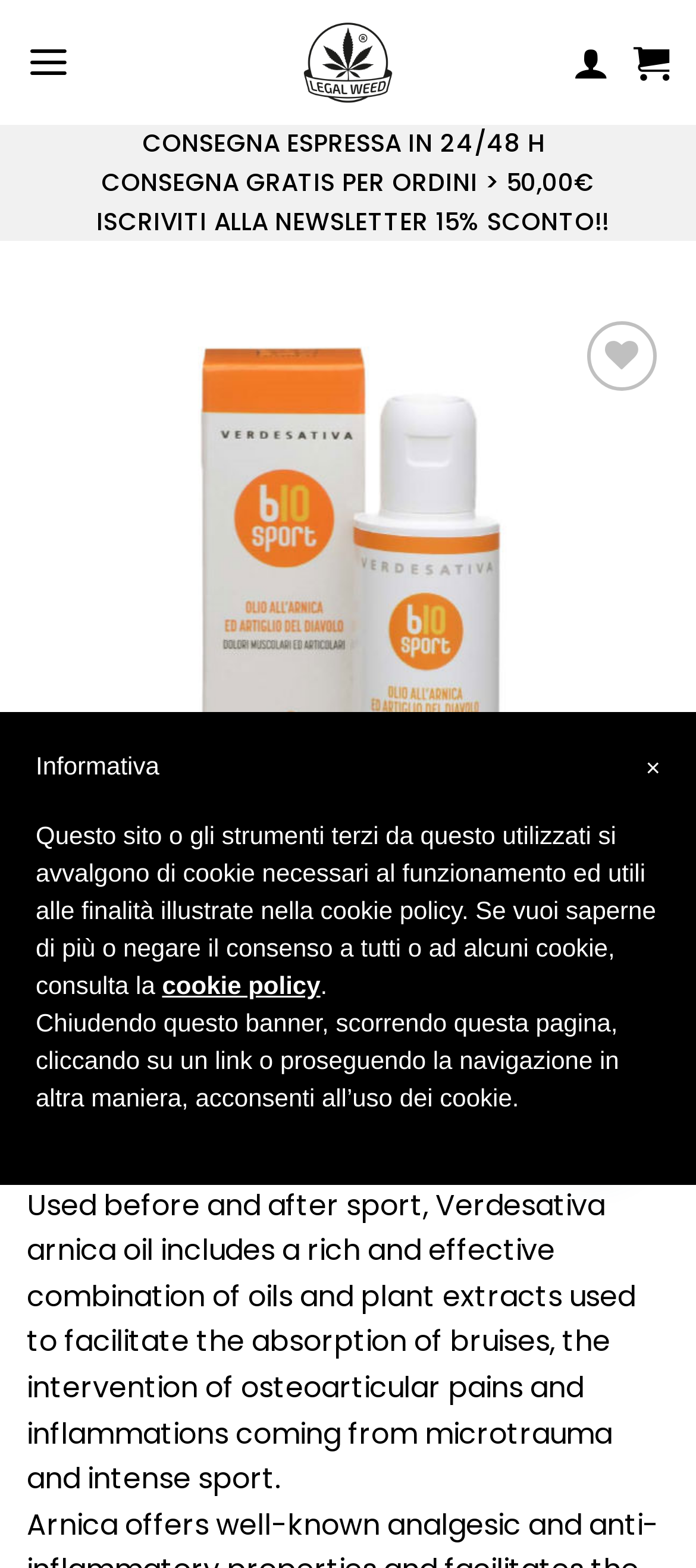Provide a one-word or brief phrase answer to the question:
What is the website's shipping policy?

Express delivery in 24/48 hours